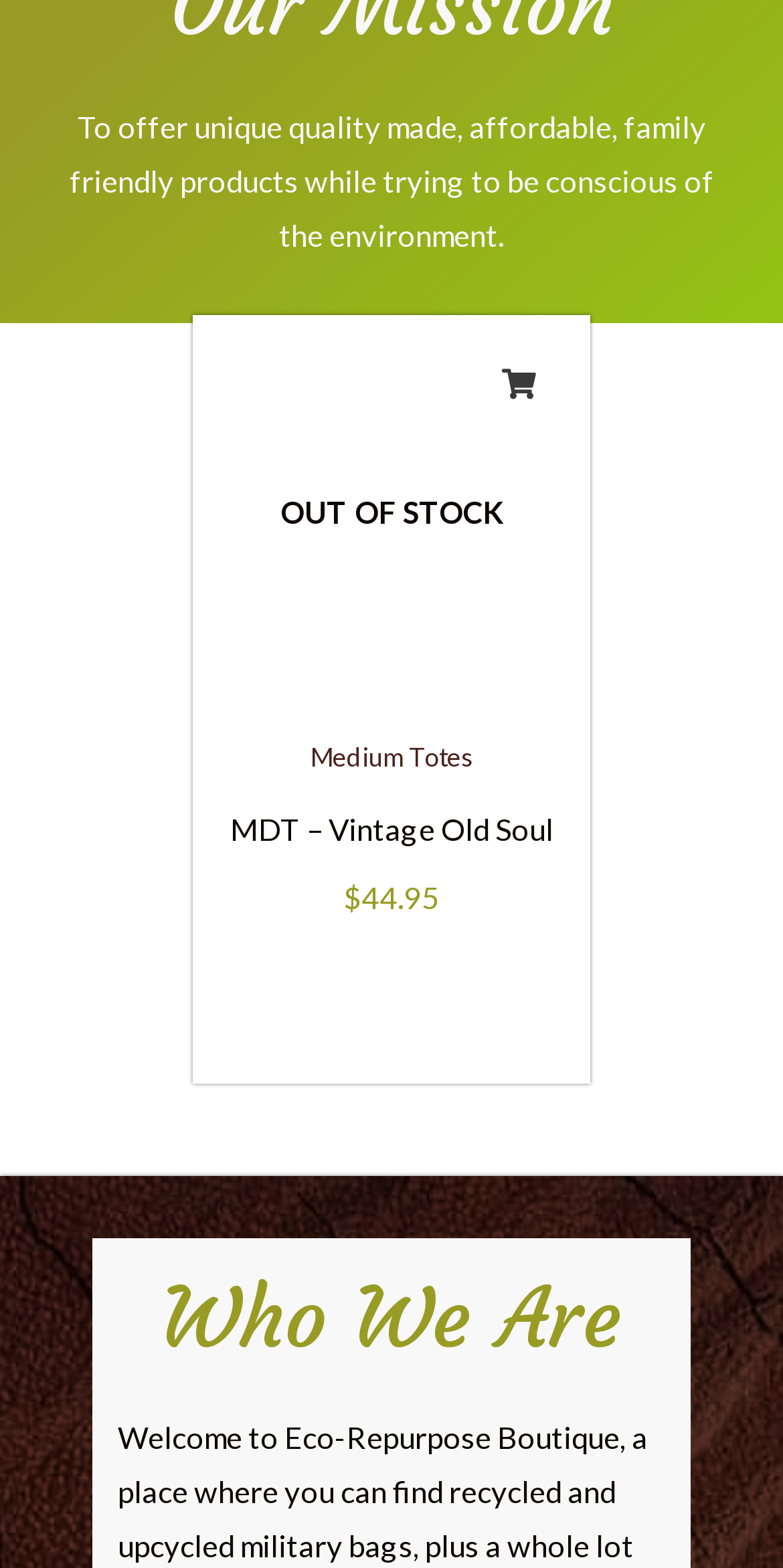What is the navigation button below the product list?
Please elaborate on the answer to the question with detailed information.

The navigation buttons below the product list are 'Previous' and 'Next', which are likely used to navigate through the product list.